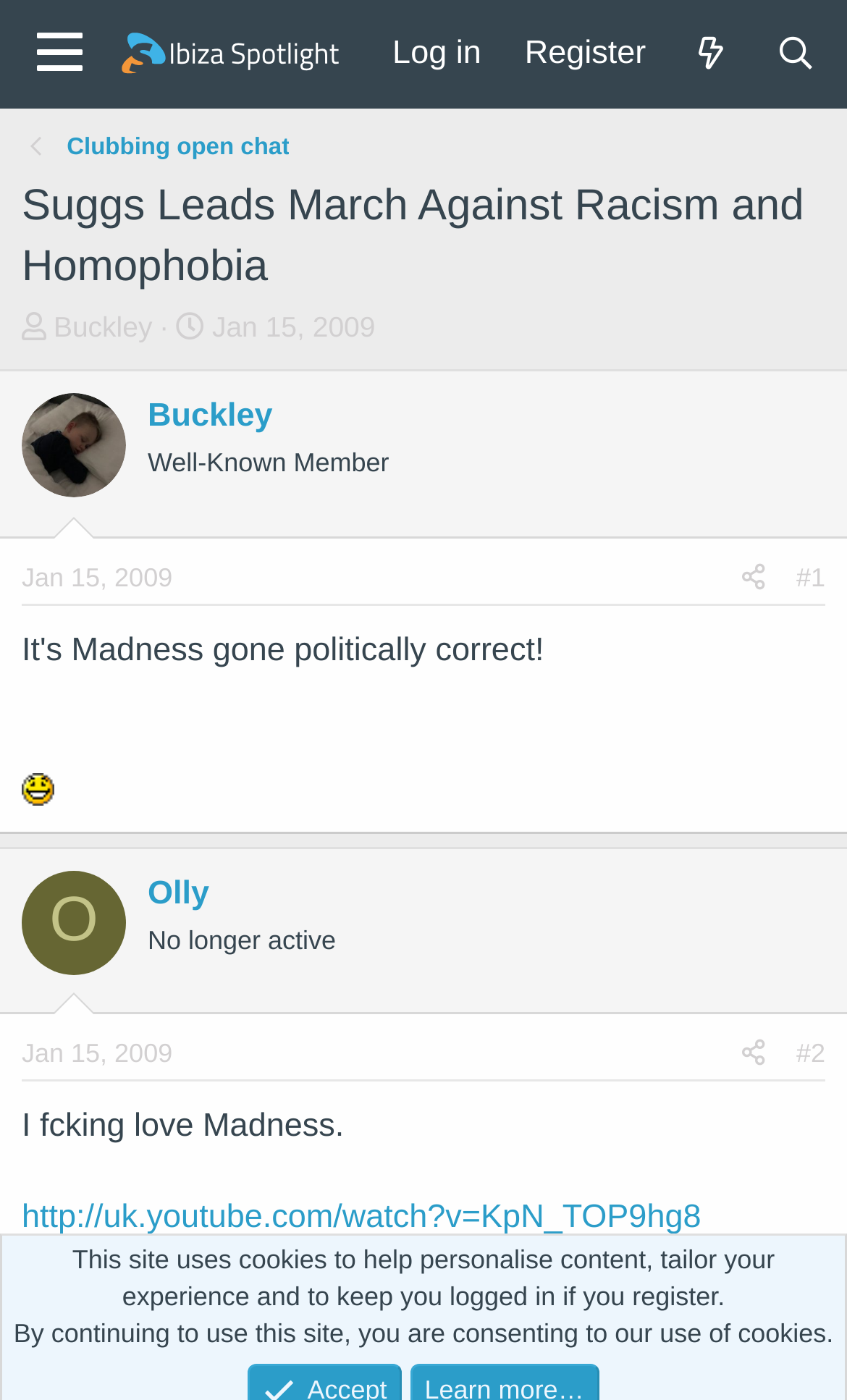Identify the bounding box coordinates of the part that should be clicked to carry out this instruction: "Log in to the forum".

[0.438, 0.009, 0.594, 0.066]